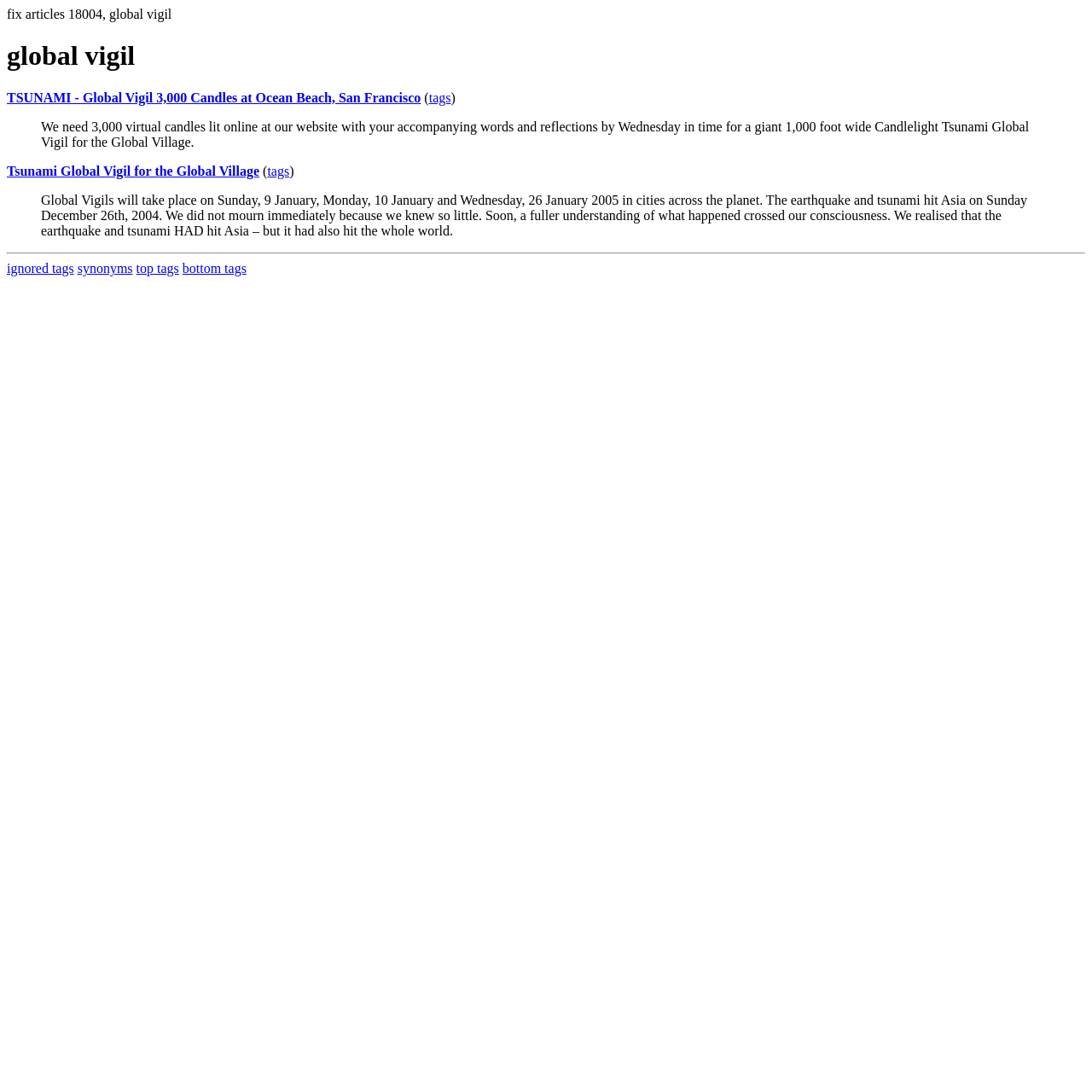Please locate the bounding box coordinates of the element that should be clicked to complete the given instruction: "view synonyms".

[0.071, 0.239, 0.122, 0.252]